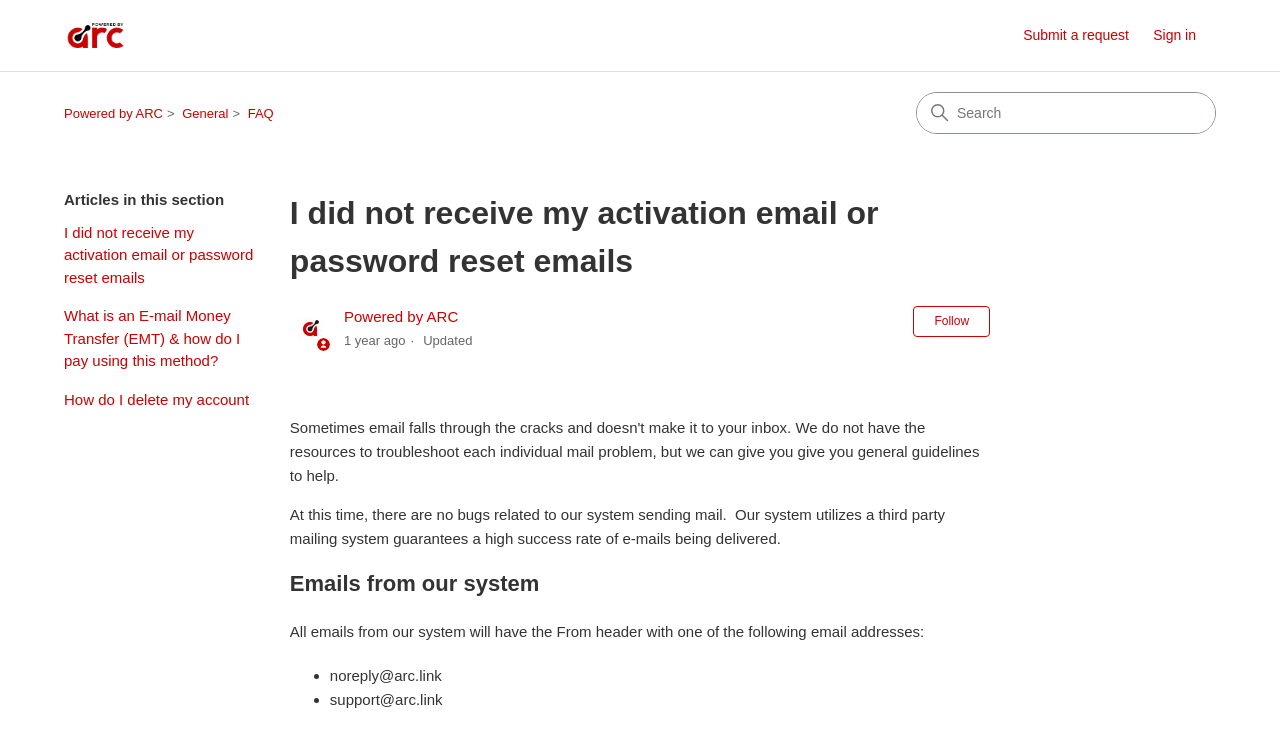Please give a concise answer to this question using a single word or phrase: 
What is the current location?

I did not receive my activation email or password reset emails